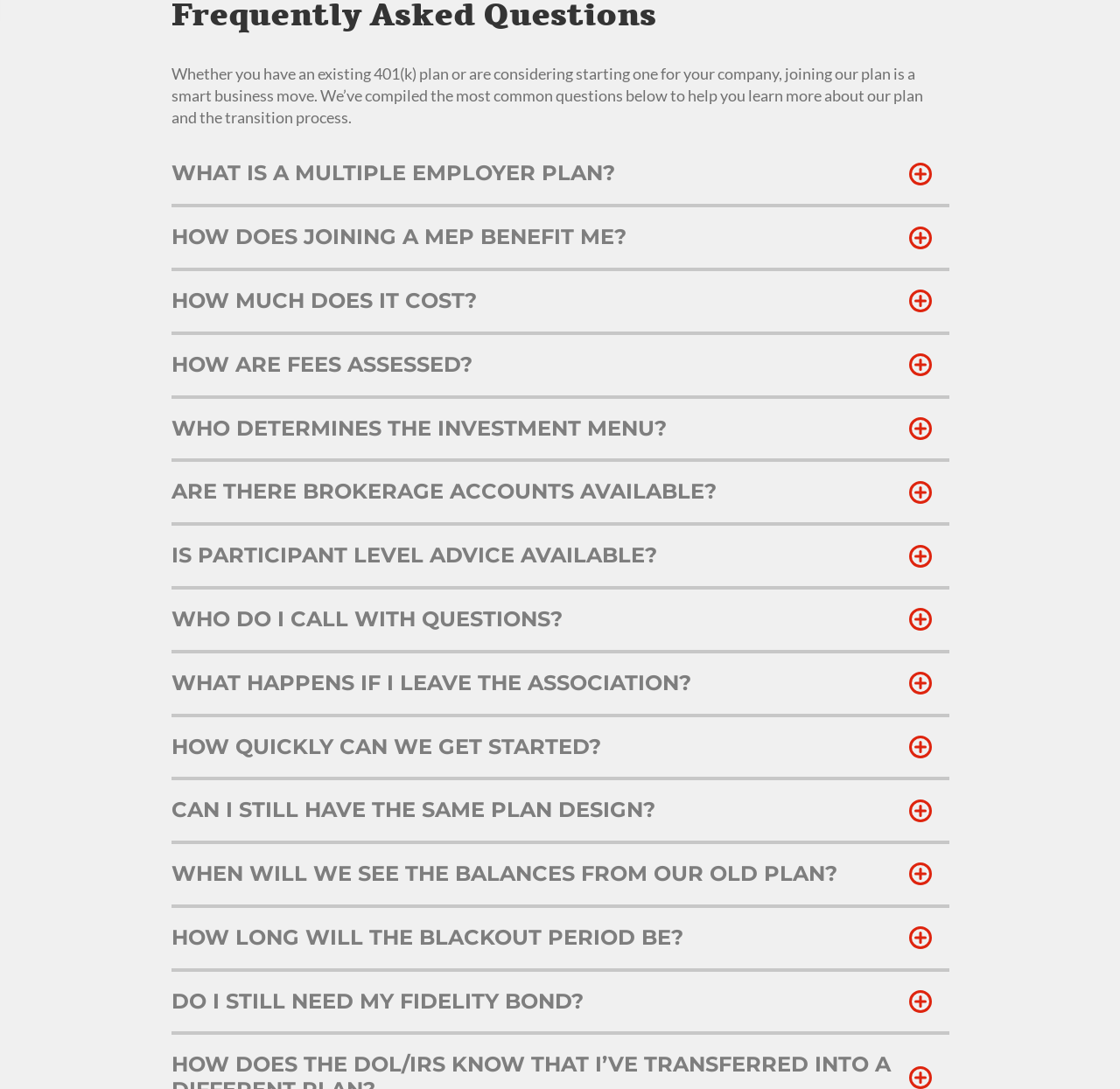Locate the bounding box coordinates of the clickable area needed to fulfill the instruction: "Read 'HOW MUCH DOES IT COST?' heading".

[0.153, 0.265, 0.808, 0.288]